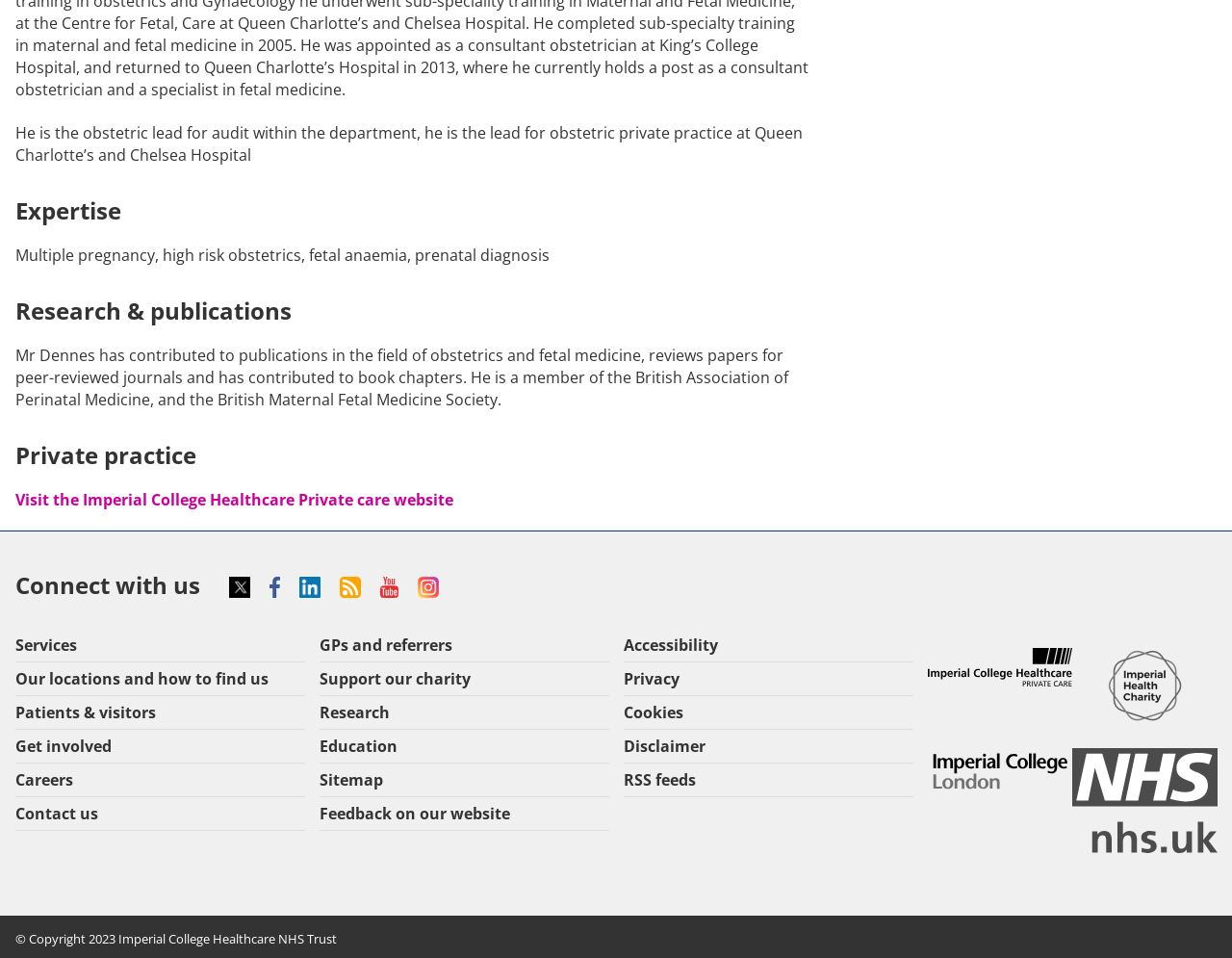Determine the bounding box coordinates for the area that should be clicked to carry out the following instruction: "View Mr Dennes' expertise".

[0.012, 0.204, 0.658, 0.235]